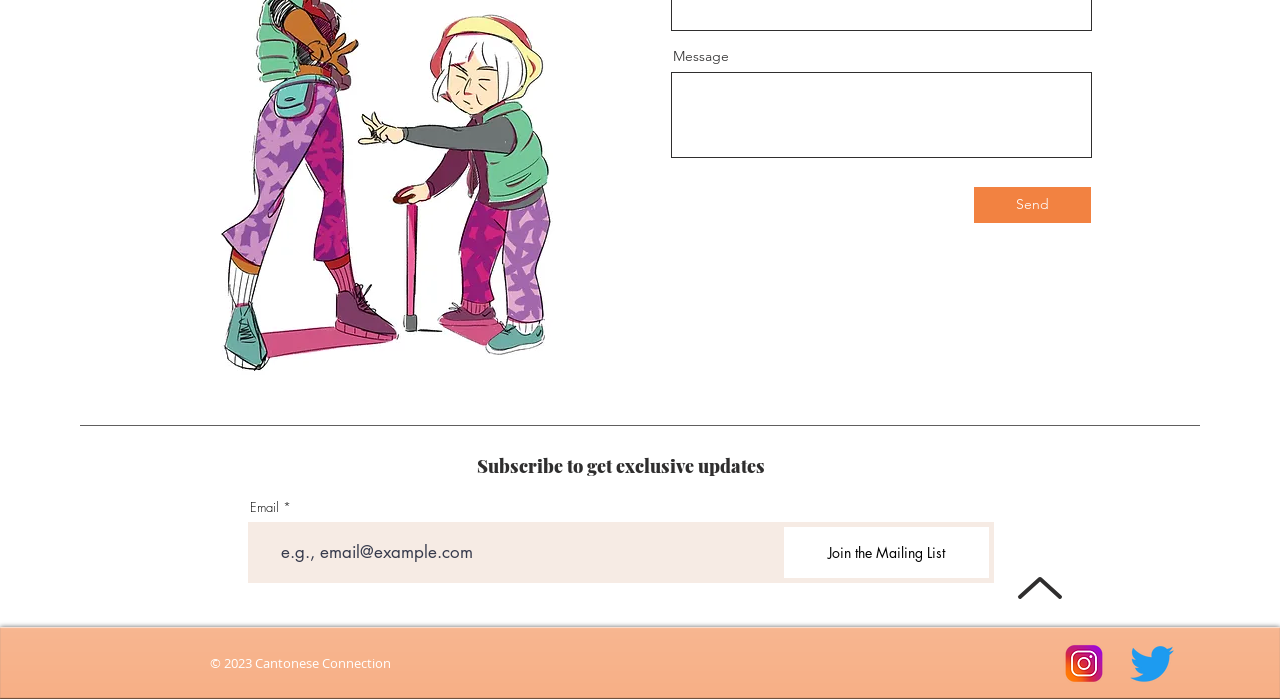Based on the element description: "parent_node: Message", identify the bounding box coordinates for this UI element. The coordinates must be four float numbers between 0 and 1, listed as [left, top, right, bottom].

[0.524, 0.103, 0.853, 0.226]